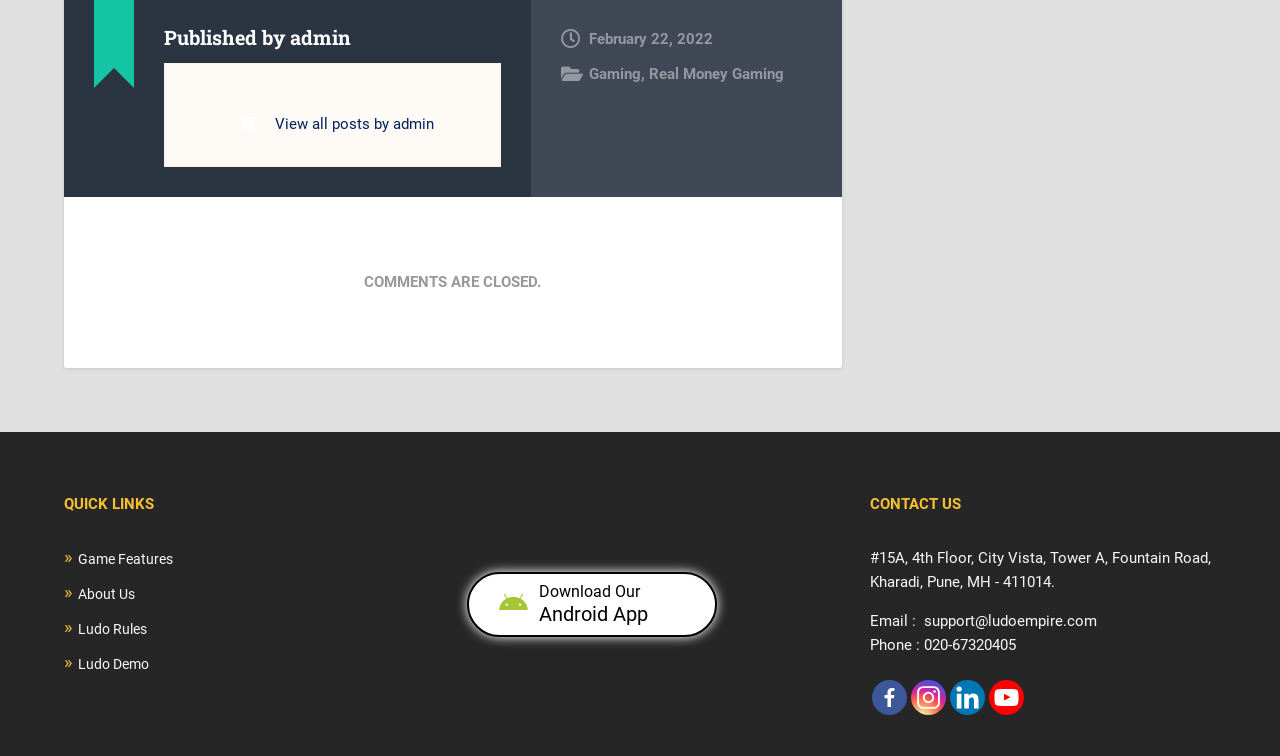Please determine the bounding box coordinates of the element's region to click in order to carry out the following instruction: "Visit Facebook page". The coordinates should be four float numbers between 0 and 1, i.e., [left, top, right, bottom].

[0.682, 0.899, 0.709, 0.945]